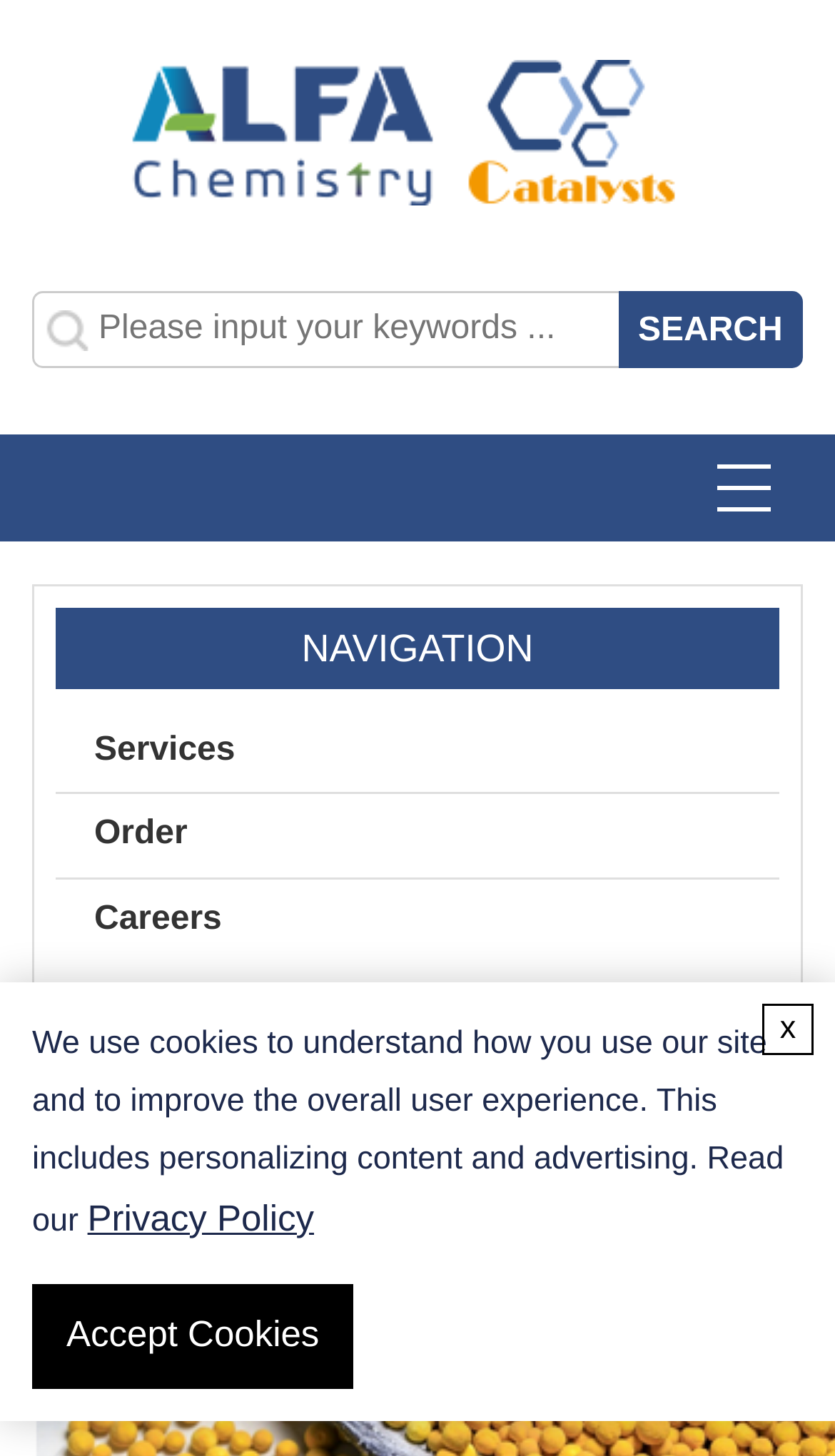Find the bounding box coordinates of the area that needs to be clicked in order to achieve the following instruction: "go to services page". The coordinates should be specified as four float numbers between 0 and 1, i.e., [left, top, right, bottom].

[0.113, 0.487, 0.933, 0.544]